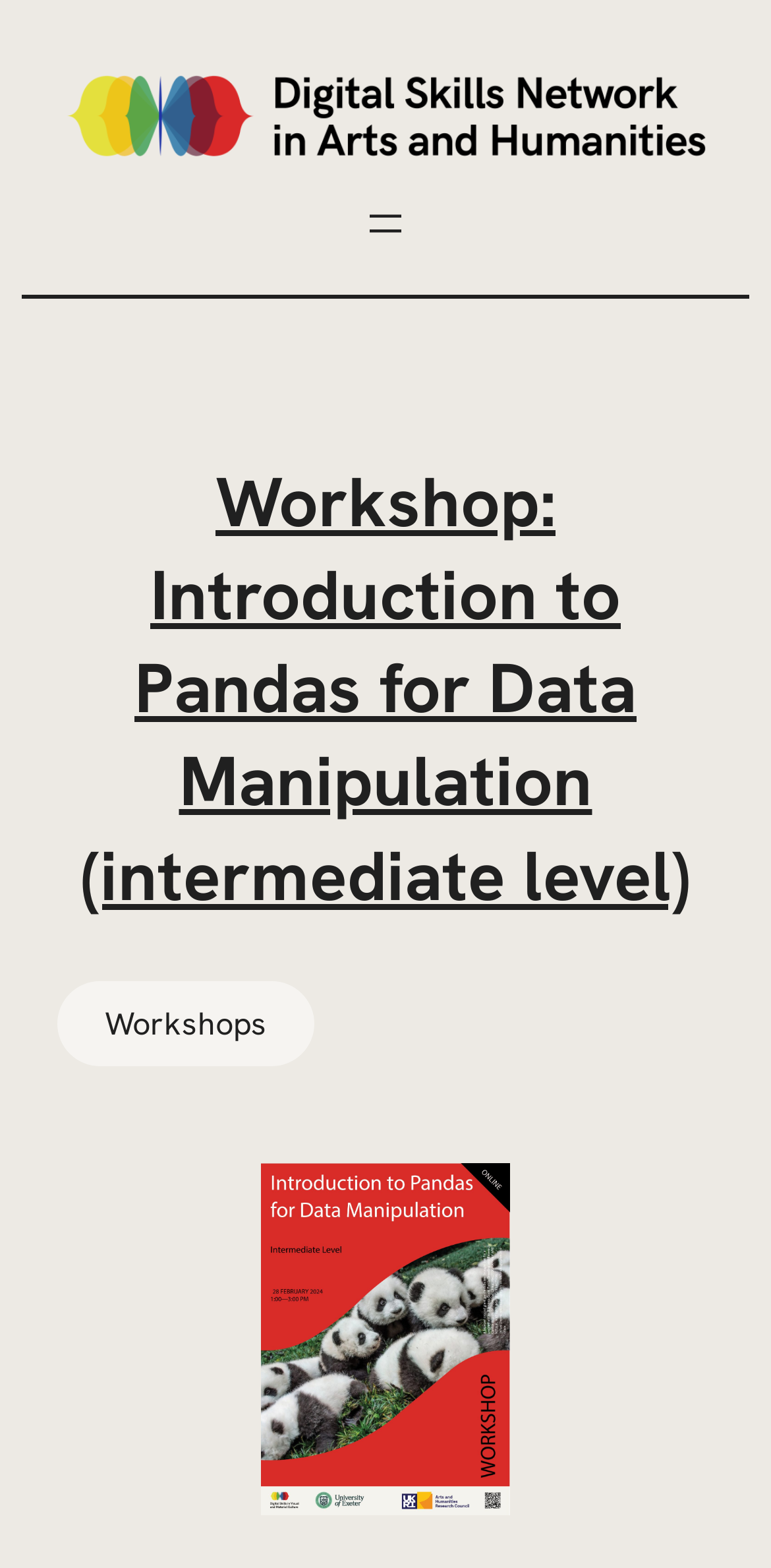What is above the separator?
Based on the screenshot, provide your answer in one word or phrase.

Link and image